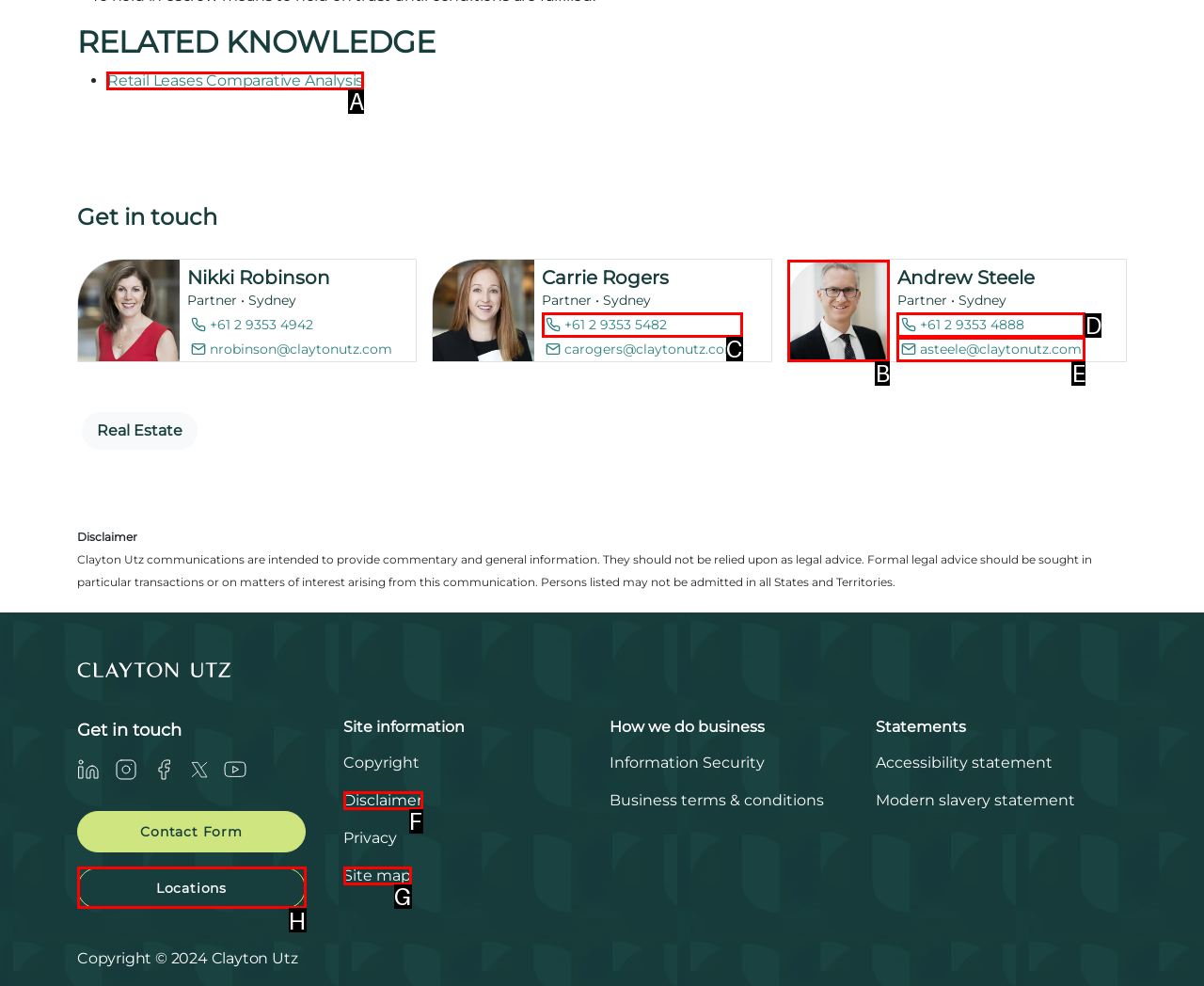Identify the correct UI element to click for this instruction: Click on the 'tech' link
Respond with the appropriate option's letter from the provided choices directly.

None